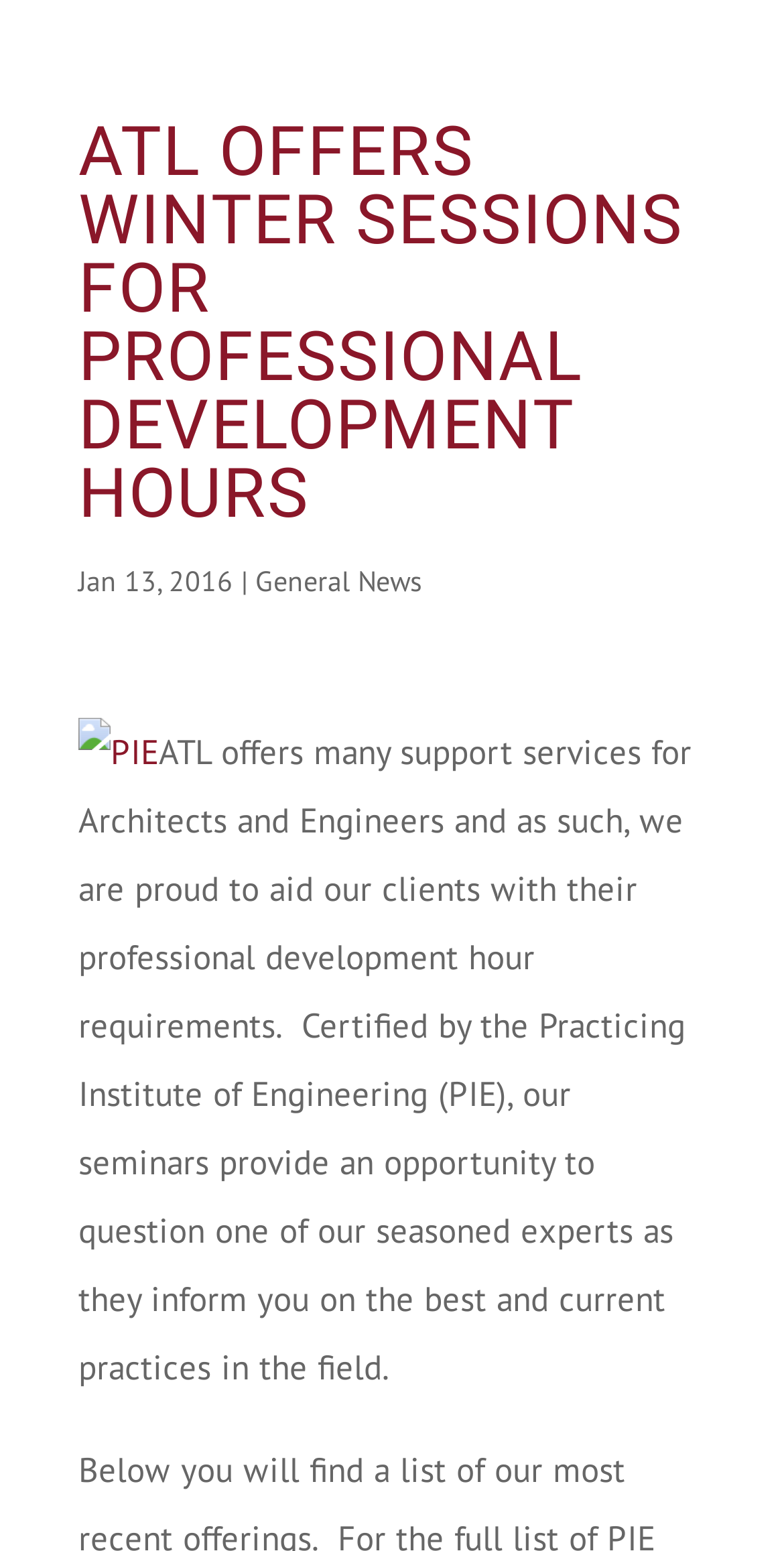What is the name of the institute that certified ATL?
Answer the question with a single word or phrase by looking at the picture.

Practicing Institute of Engineering (PIE)